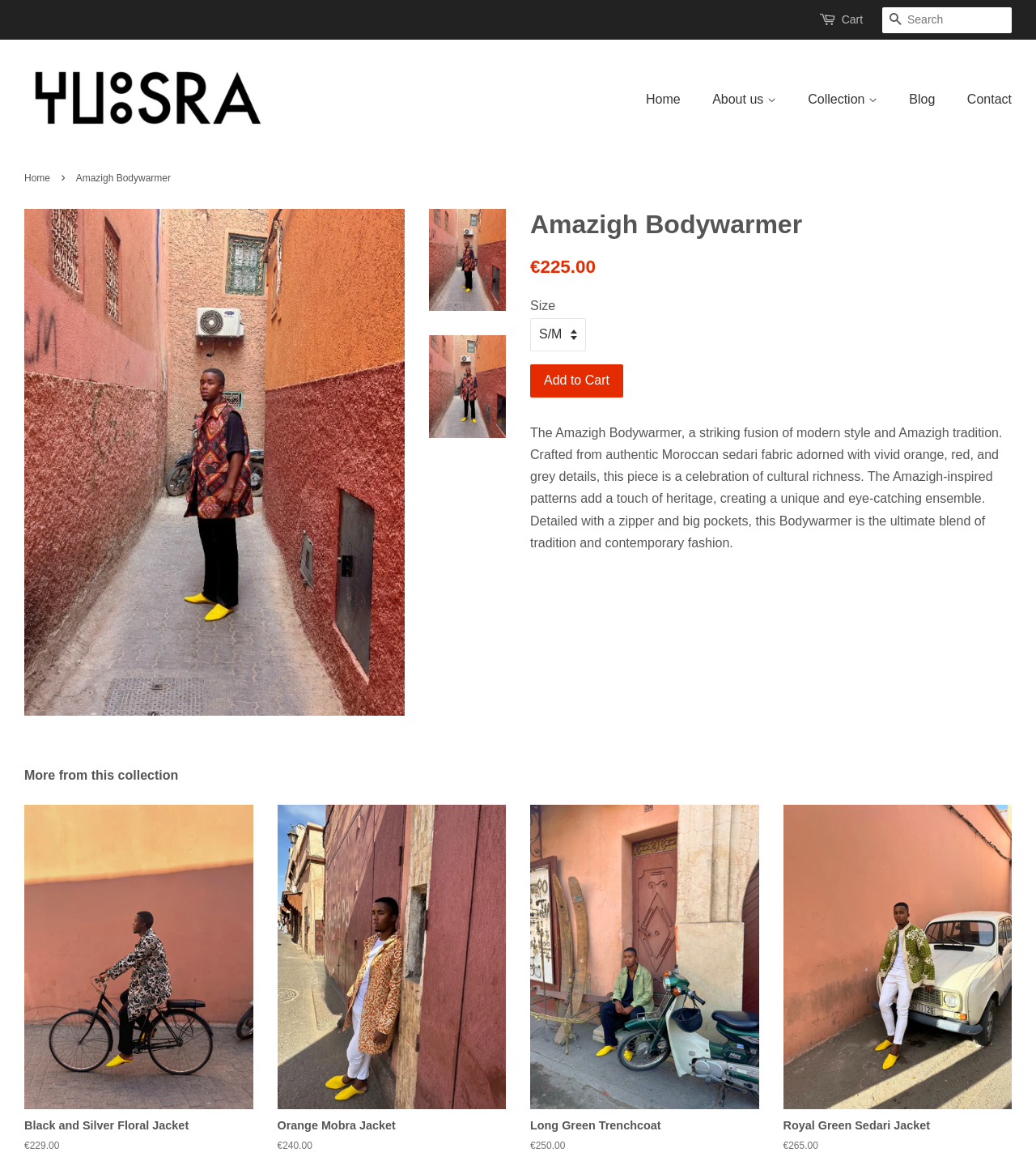Based on the image, please elaborate on the answer to the following question:
What is the purpose of the big pockets on the Amazigh Bodywarmer?

I searched the product description and did not find any information about the specific purpose of the big pockets on the Amazigh Bodywarmer.